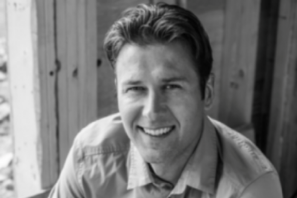Is the photo in color?
Kindly answer the question with as much detail as you can.

According to the caption, the photo is in black and white, which means it does not have any colors, but rather a monochromatic tone.